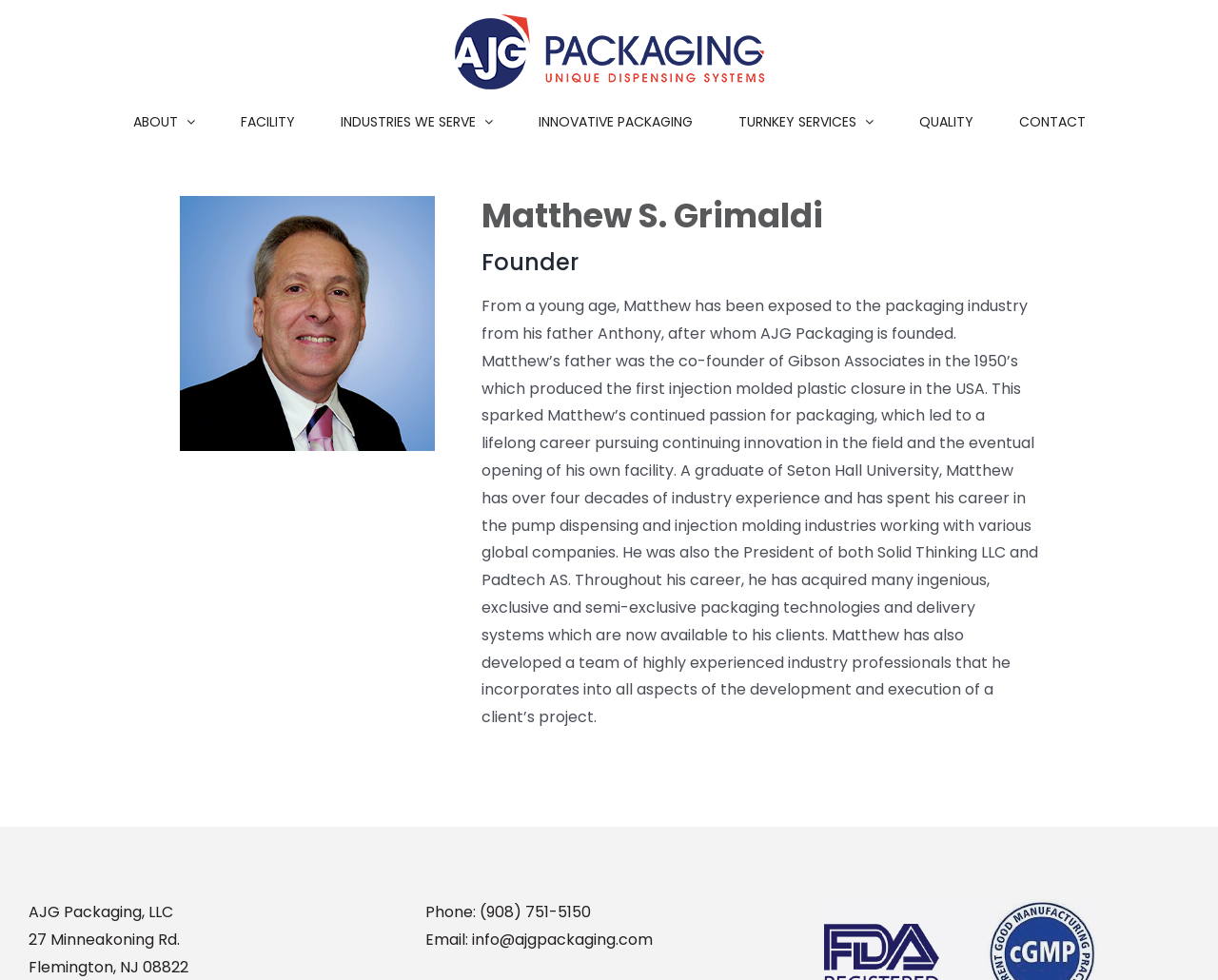Please determine the bounding box coordinates of the section I need to click to accomplish this instruction: "View FACILITY page".

[0.197, 0.107, 0.242, 0.141]